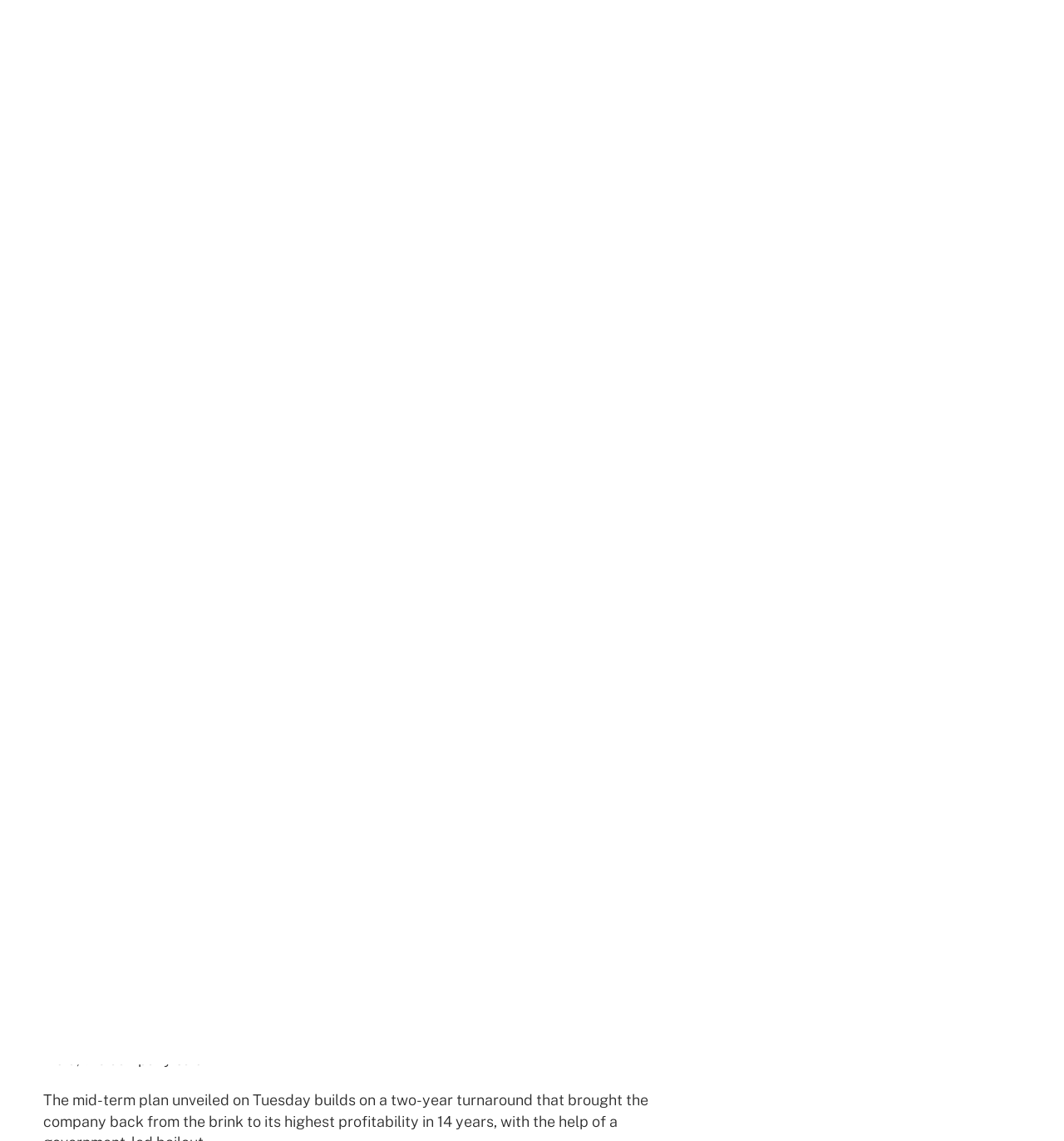Determine the bounding box coordinates for the clickable element to execute this instruction: "Go to the 'Companies & Markets' section". Provide the coordinates as four float numbers between 0 and 1, i.e., [left, top, right, bottom].

[0.041, 0.137, 0.195, 0.17]